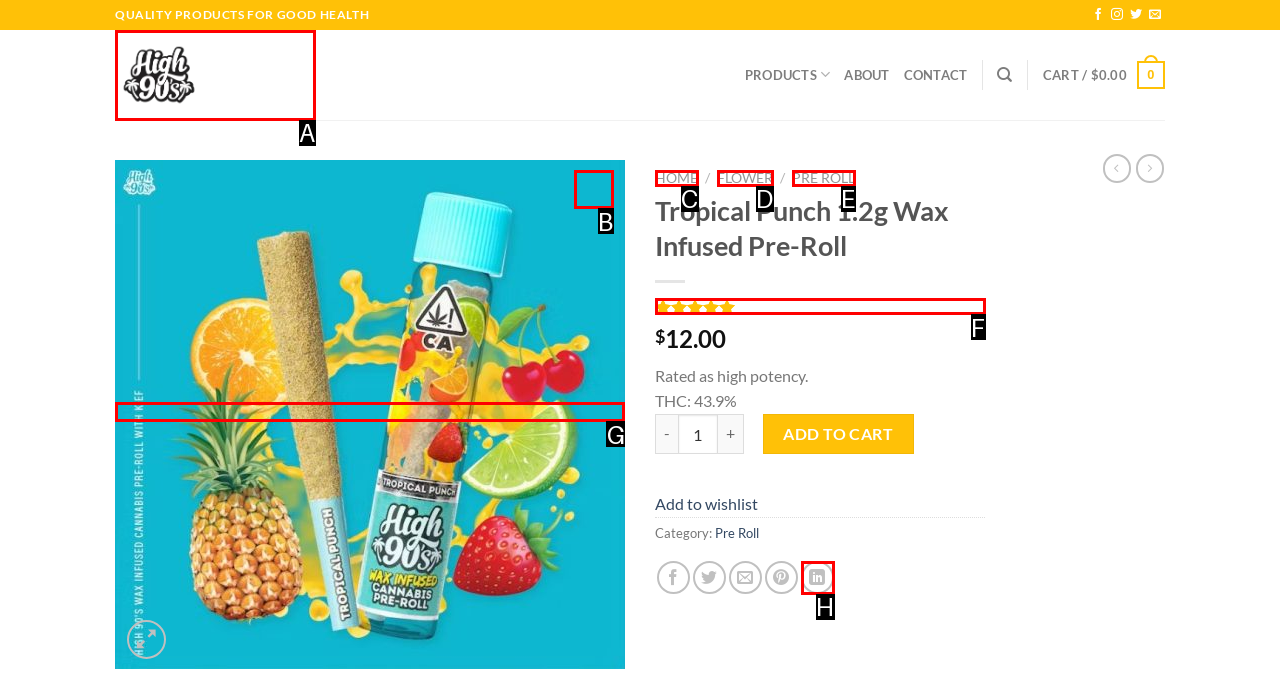Given the task: View product details, indicate which boxed UI element should be clicked. Provide your answer using the letter associated with the correct choice.

G